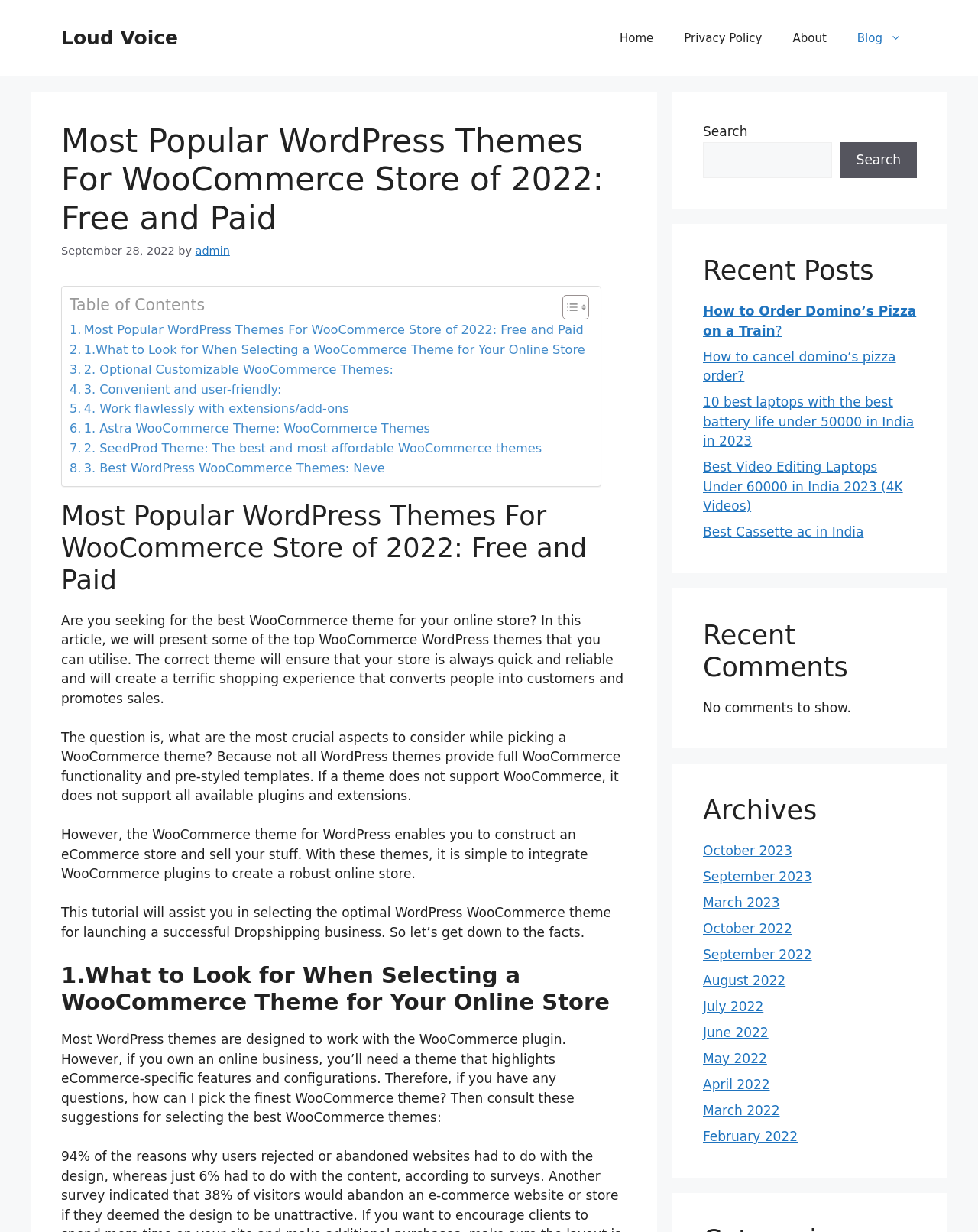Use the information in the screenshot to answer the question comprehensively: How many recent posts are listed?

I counted the number of links in the 'Recent Posts' section and found that there are 5 recent posts listed, each with a title and a link.